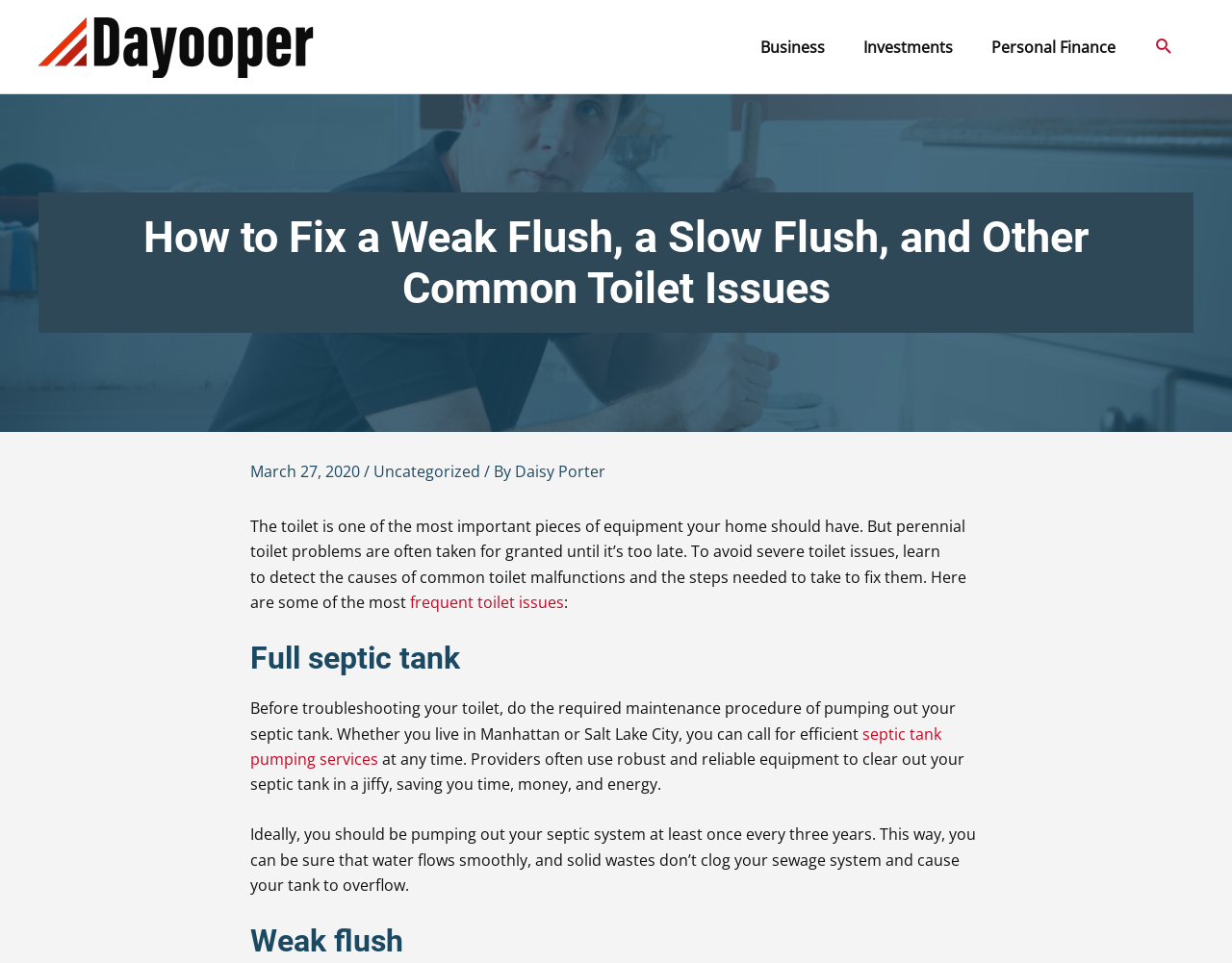Identify the bounding box coordinates of the specific part of the webpage to click to complete this instruction: "Click the logo".

[0.031, 0.036, 0.255, 0.058]